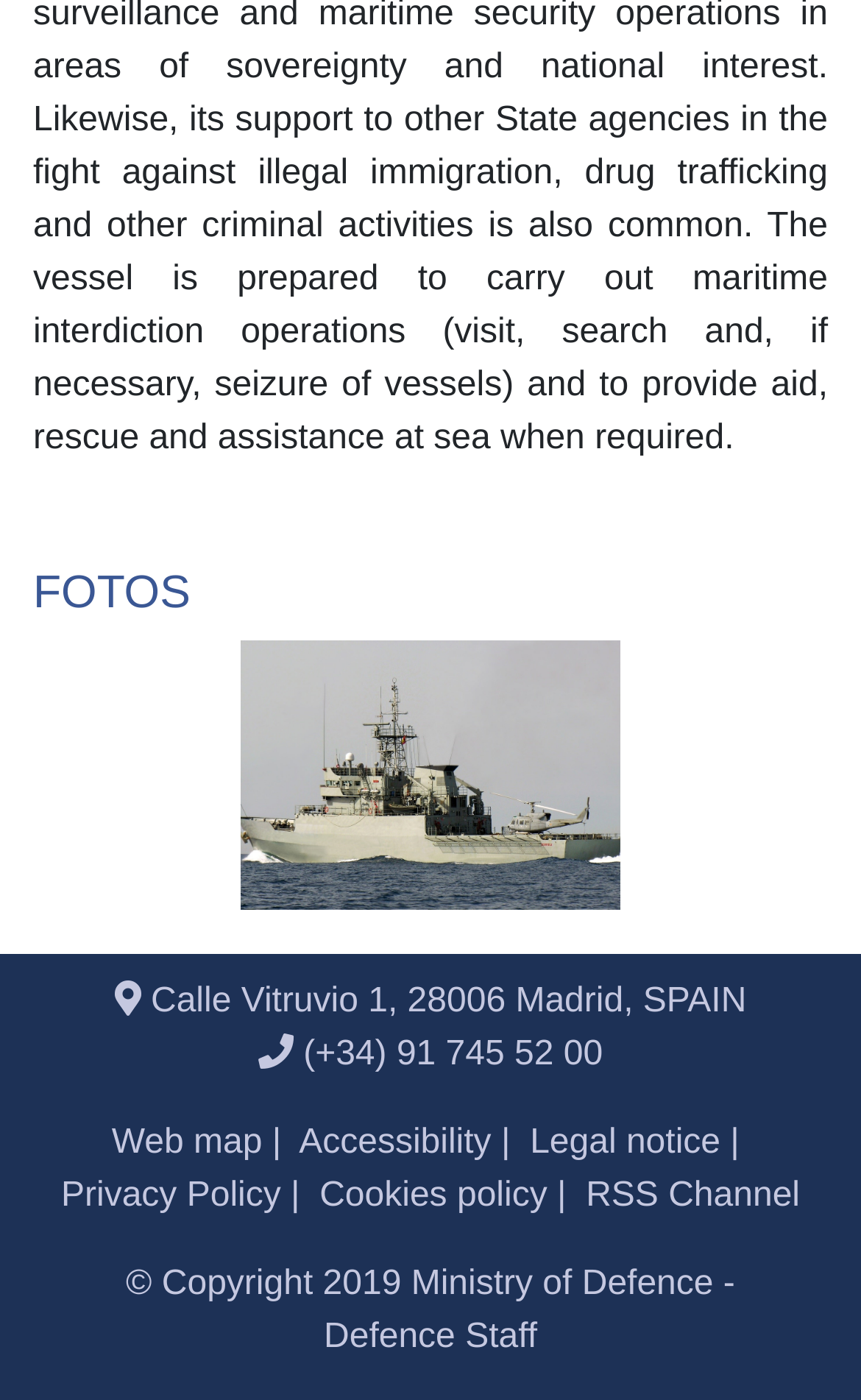What is the phone number of the Ministry of Defence?
Using the information presented in the image, please offer a detailed response to the question.

I found the phone number by looking at the static text element that contains the phone number information, which is '(+34) 91 745 52 00'.